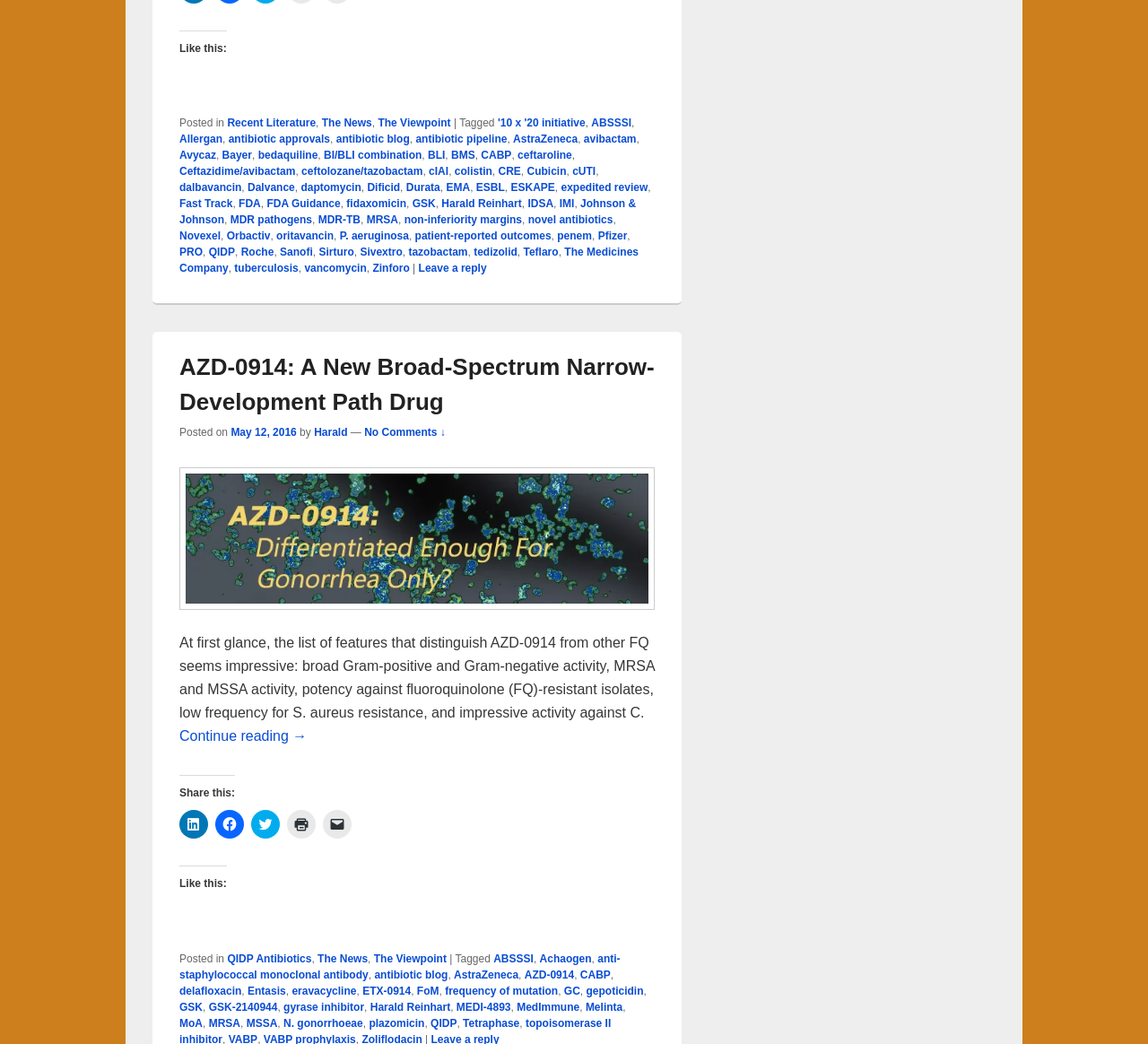Provide the bounding box coordinates of the HTML element this sentence describes: "ABSSSI". The bounding box coordinates consist of four float numbers between 0 and 1, i.e., [left, top, right, bottom].

[0.43, 0.912, 0.465, 0.924]